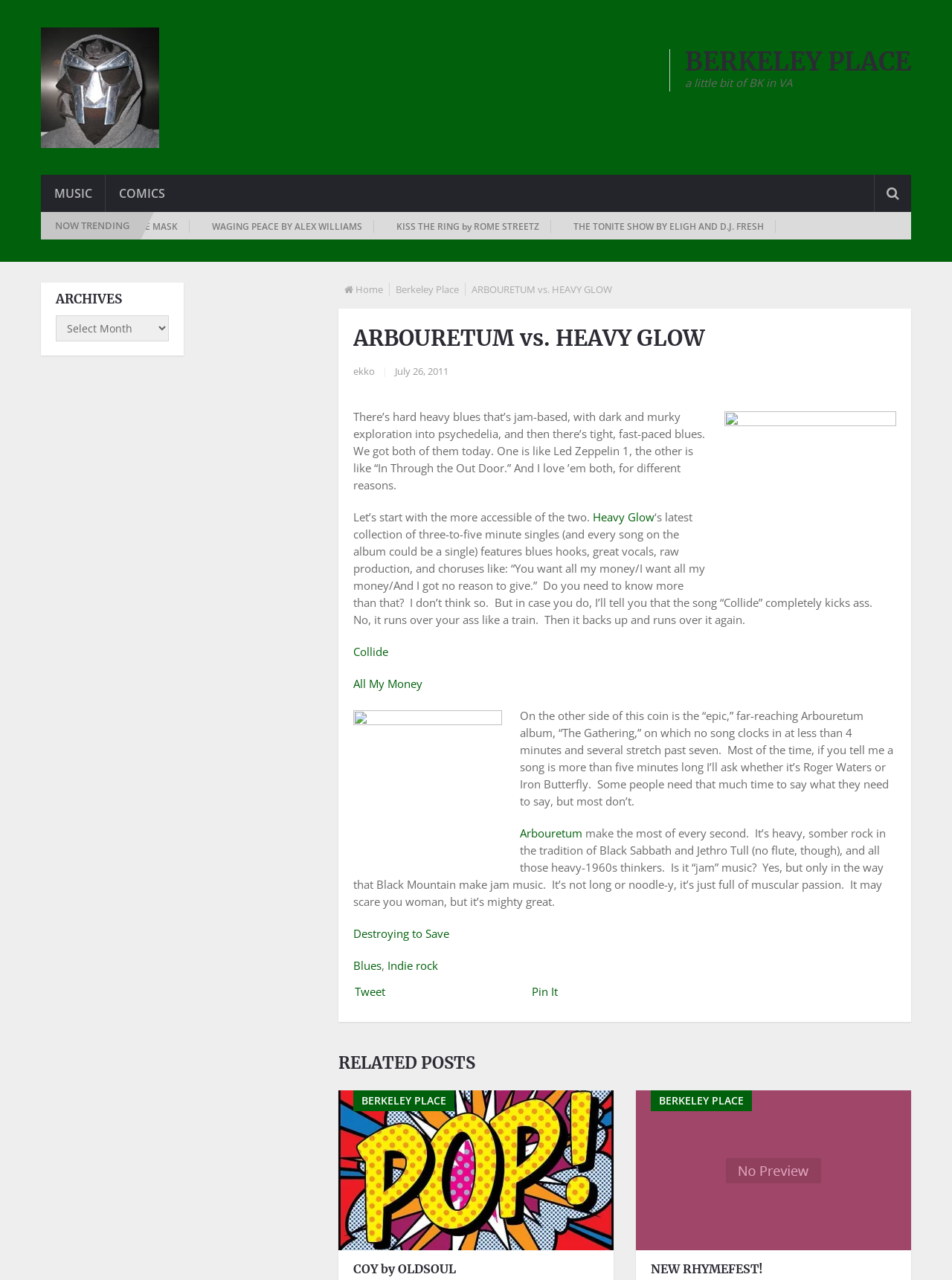Provide a thorough summary of the webpage.

This webpage is about music reviews and discussions. At the top, there is a heading "Berkeley Place" with a link and an image. Below it, there are two more headings, "BERKELEY PLACE" and "a little bit of BK in VA". 

On the left side, there are links to "MUSIC", "COMICS", and an icon. On the right side, there is a section titled "NOW TRENDING" with several links to trending topics, including "THE 50 BEST ALBUMS OF 2023" and "THE MARR AND THE MASK". 

Below this section, there is a main article discussing two music albums, "ARBOURETUM vs. HEAVY GLOW". The article starts with a brief introduction, followed by a discussion of the two albums. The first album, "Heavy Glow", is described as having blues hooks, great vocals, and raw production. The second album, "Arbouretum", is characterized as heavy, somber rock with muscular passion. 

There are several links to specific songs and albums throughout the article. At the bottom, there are links to "Blues" and "Indie rock" genres, as well as social media sharing options. 

Finally, there is a section titled "RELATED POSTS" with links to other music-related articles, including "COY by OLDSOUL" and "NEW RHYMEFEST! BERKELEY PLACE".